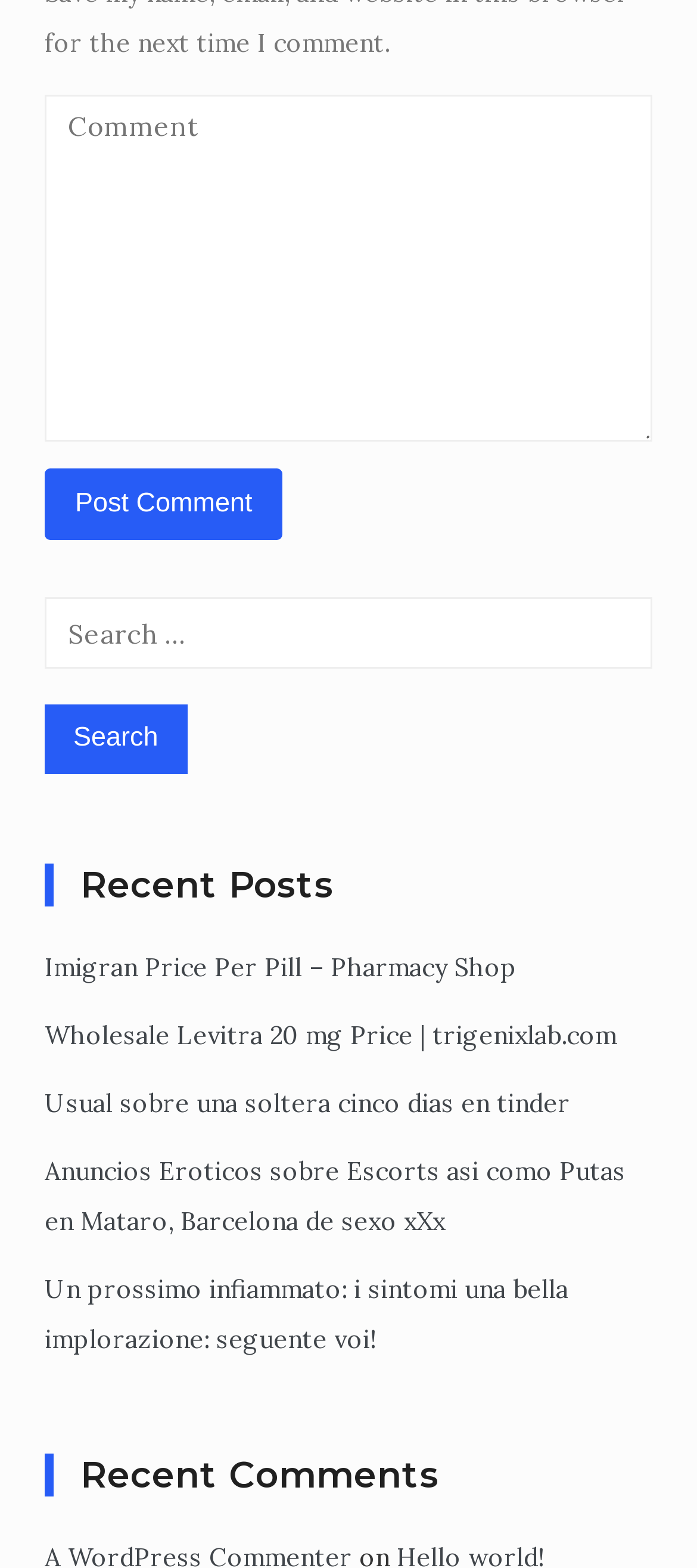Please specify the bounding box coordinates of the region to click in order to perform the following instruction: "View recent comments".

[0.064, 0.927, 0.936, 0.954]